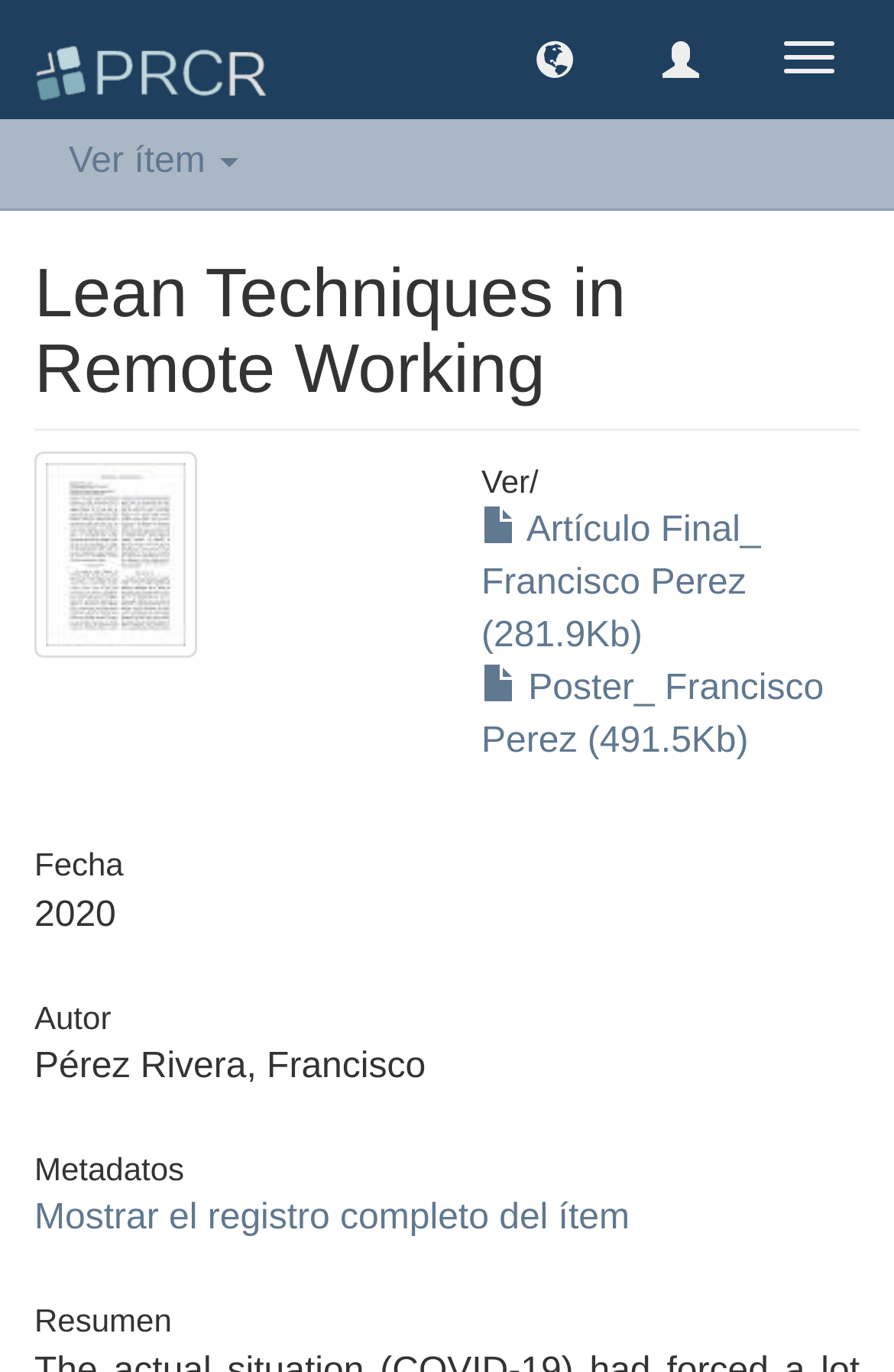Provide a thorough description of the webpage's content and layout.

The webpage is about "Lean Techniques in Remote Working". At the top right corner, there are three buttons: "Cambiar navegación", an unnamed button, and another unnamed button. On the top left corner, there is a link with an image beside it. 

Below the top section, there is a heading with the title "Lean Techniques in Remote Working". To the right of the title, there is a button labeled "Ver ítem". 

Below the title, there is an image labeled "Thumbnail". To the right of the image, there is a heading "Ver/" and two links: "Artículo Final_ Francisco Perez (281.9Kb)" and "Poster_ Francisco Perez (491.5Kb)". 

Further down, there are several sections with headings: "Fecha" with the text "2020", "Autor" with the text "Pérez Rivera, Francisco", "Metadatos" with a link "Mostrar el registro completo del ítem", and "Resumen" at the bottom of the page.